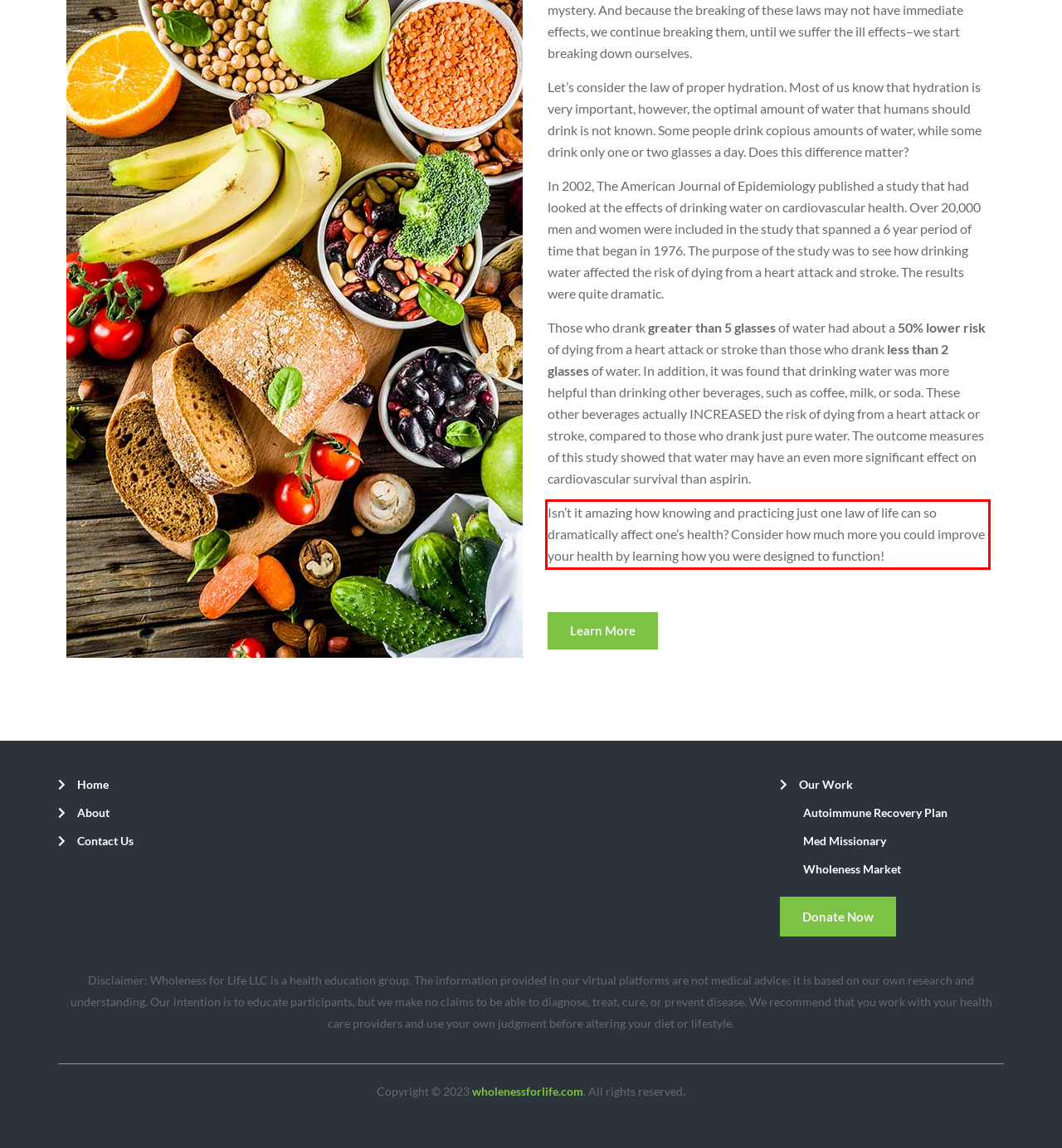Using the webpage screenshot, recognize and capture the text within the red bounding box.

Isn’t it amazing how knowing and practicing just one law of life can so dramatically affect one’s health? Consider how much more you could improve your health by learning how you were designed to function!